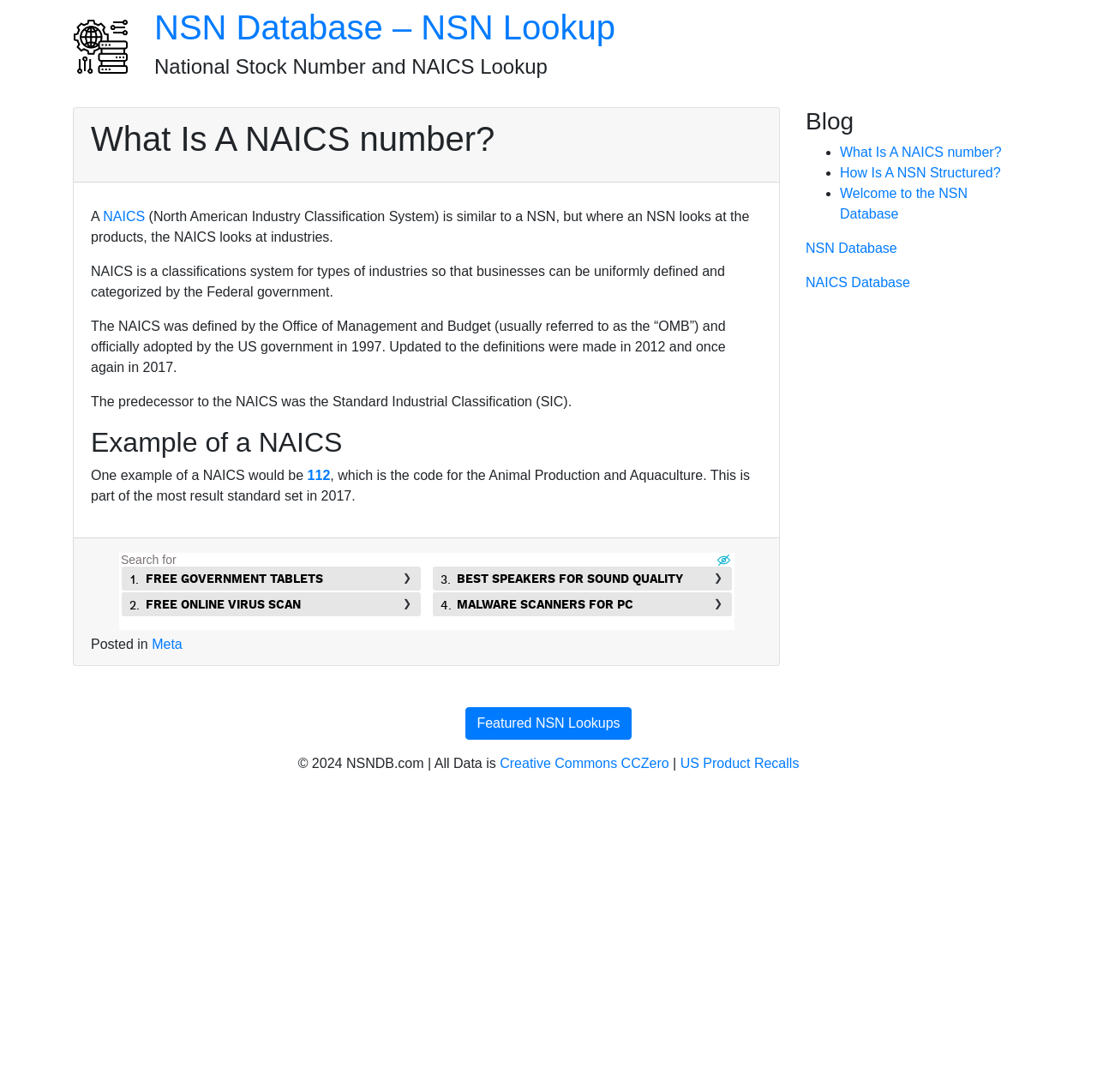Locate the coordinates of the bounding box for the clickable region that fulfills this instruction: "Check the Featured NSN Lookups".

[0.425, 0.648, 0.575, 0.677]